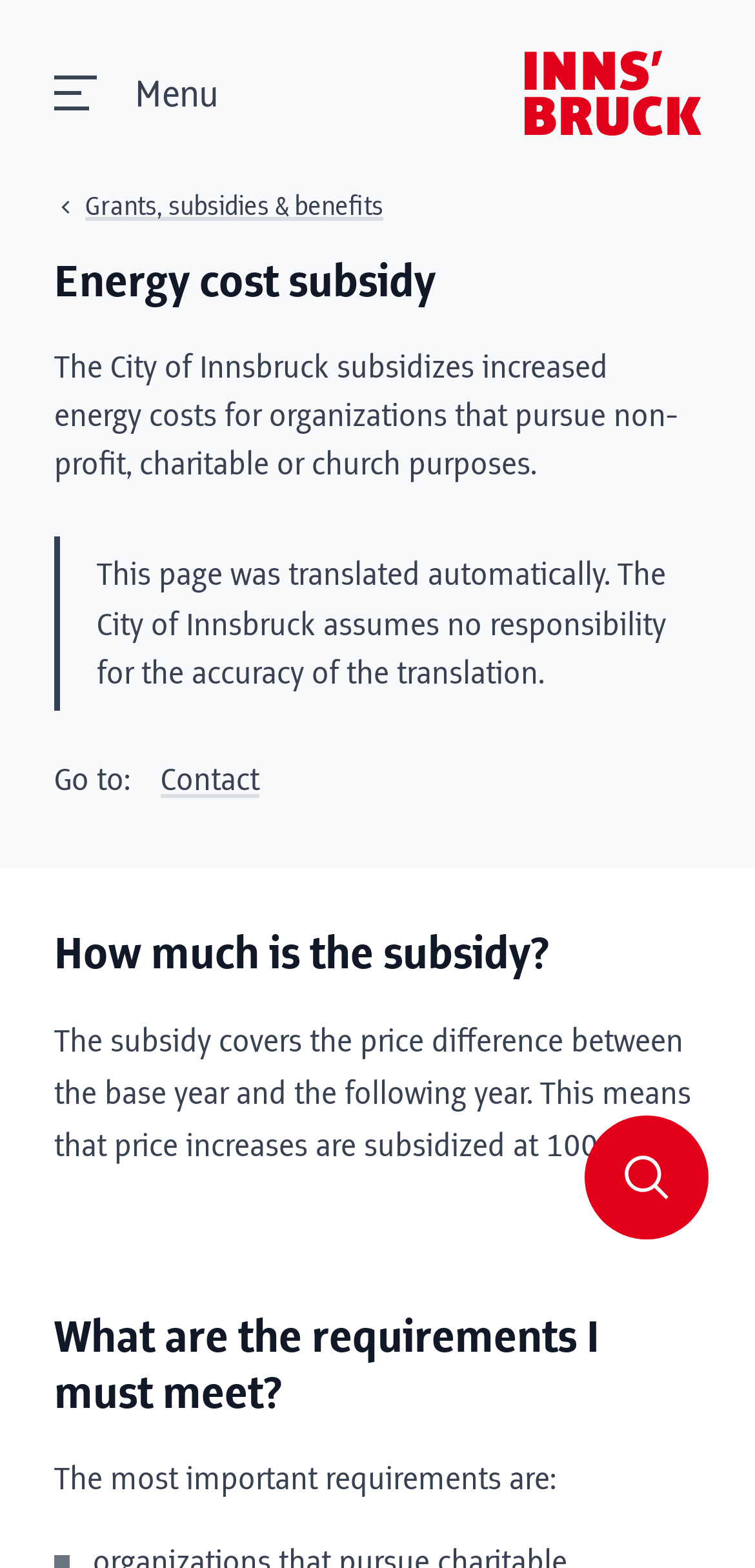What is the main requirement to receive the subsidy?
Using the image, give a concise answer in the form of a single word or short phrase.

Non-profit purpose